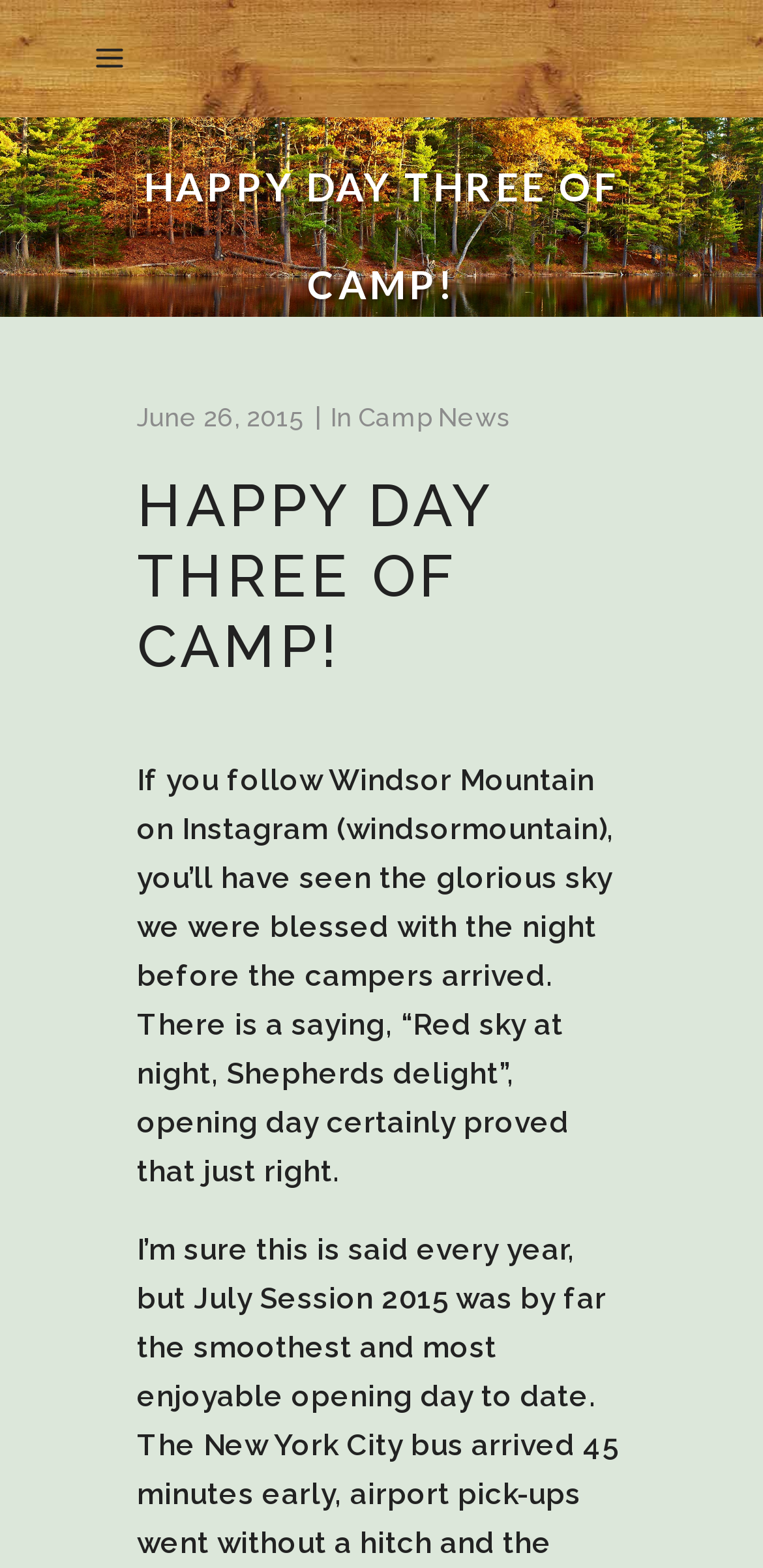Respond with a single word or short phrase to the following question: 
What is the weather phenomenon described in the article?

Red sky at night